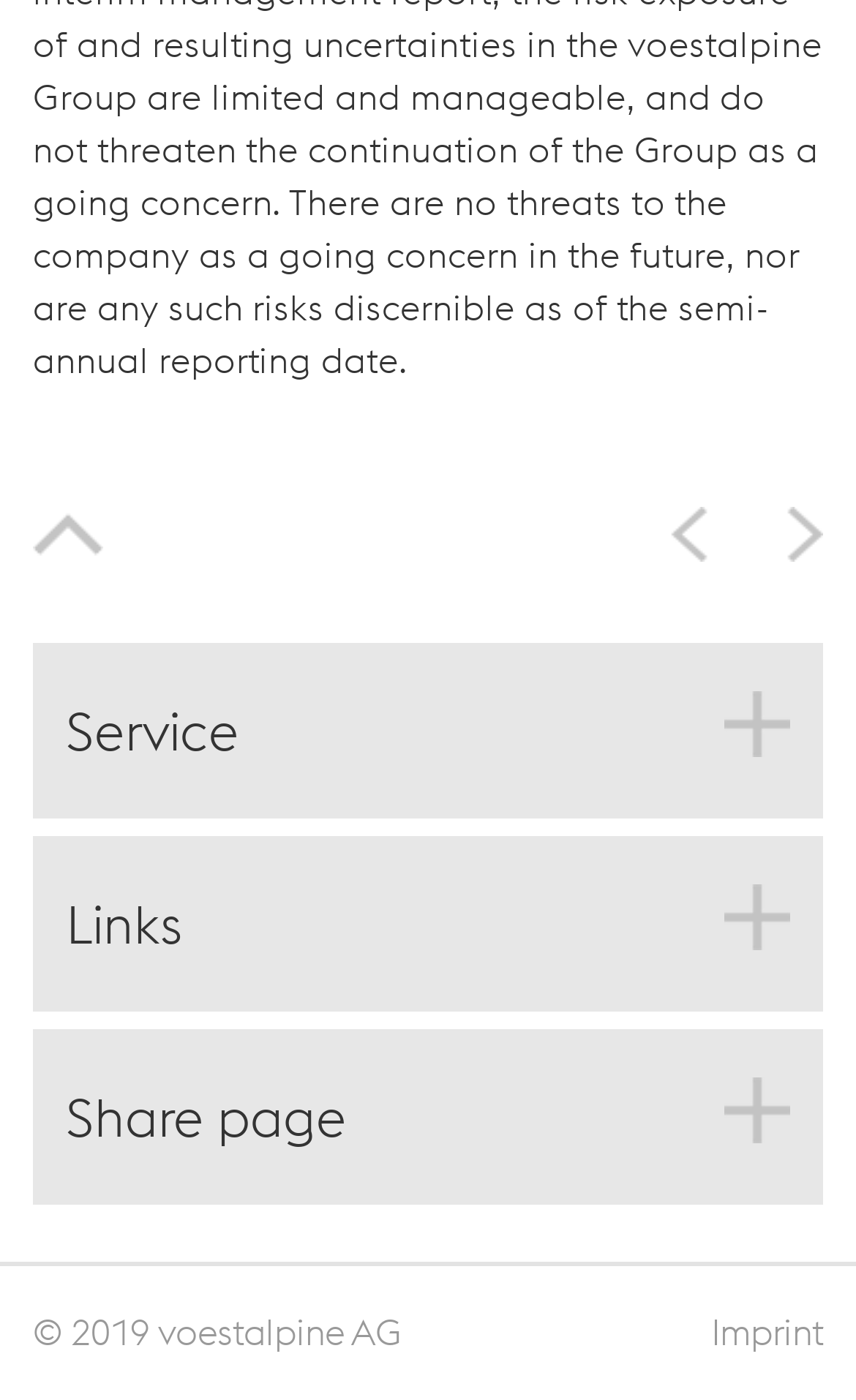Answer the question in one word or a short phrase:
How many navigation links are there at the top?

3